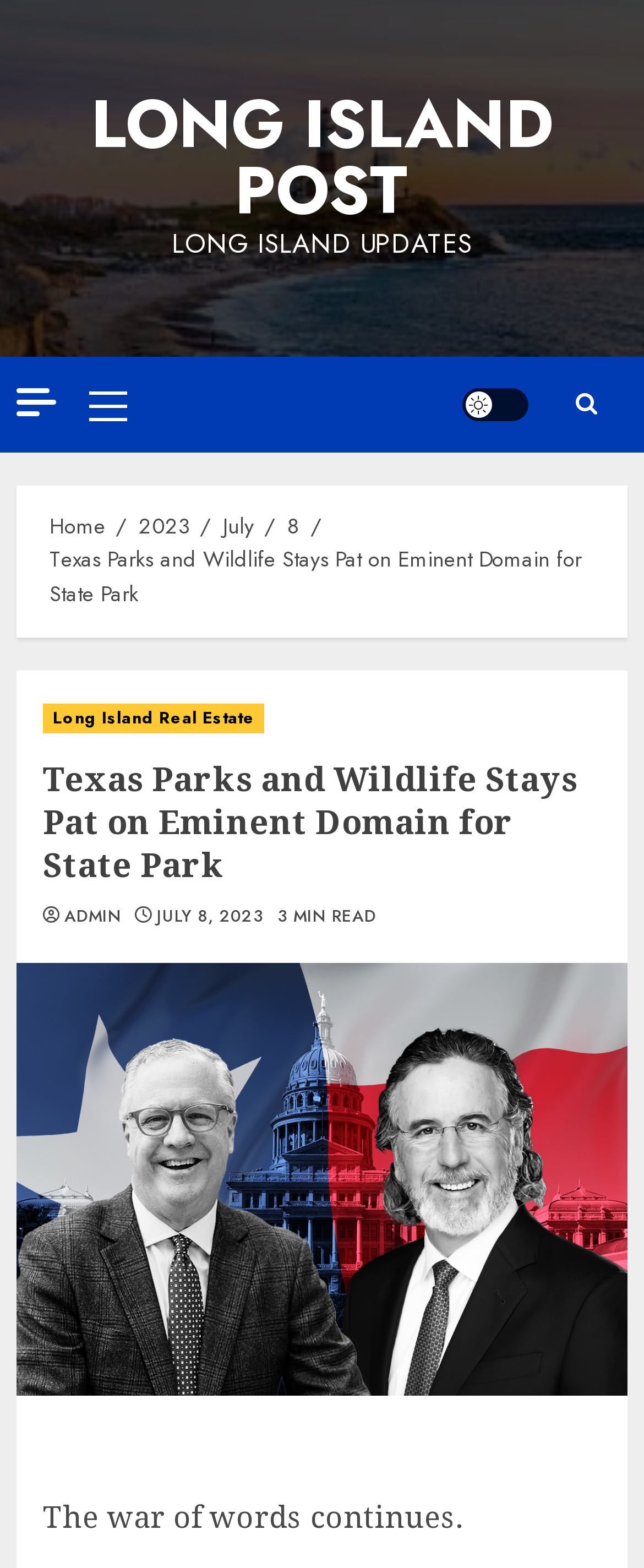What is the date of the article?
Use the image to give a comprehensive and detailed response to the question.

I found the date of the article by looking at the breadcrumbs navigation, where I saw a series of links. The last link in the series had the text 'July 8', and another link nearby had the text '2023'.